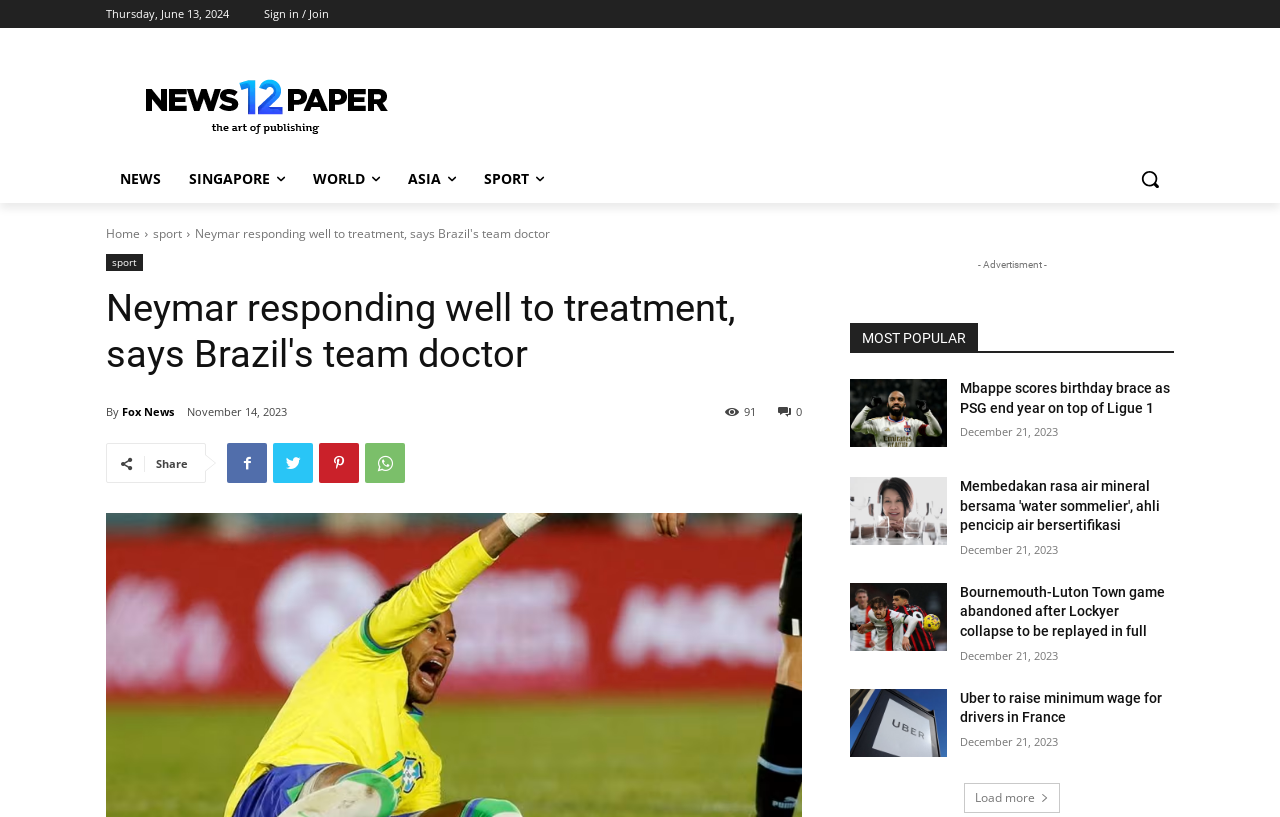Utilize the details in the image to thoroughly answer the following question: What is the name of the team doctor who responded about Neymar's treatment?

The webpage does not explicitly mention the name of the team doctor who responded about Neymar's treatment. The main heading only mentions that Neymar is responding well to treatment, says Brazil's team doctor, but it does not provide the doctor's name.